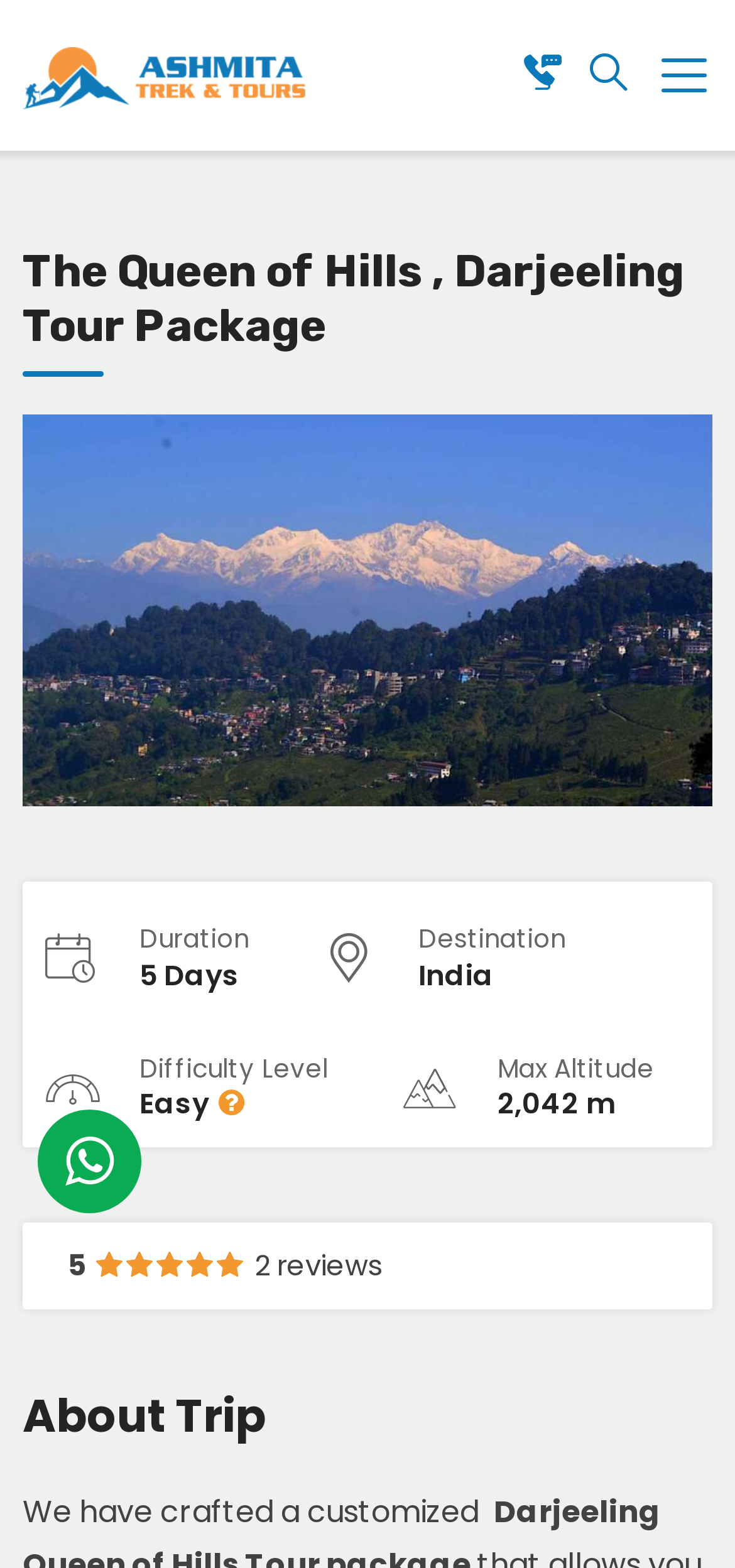Determine the bounding box coordinates of the UI element described by: "aria-label="WhatsApp"".

[0.088, 0.735, 0.155, 0.759]